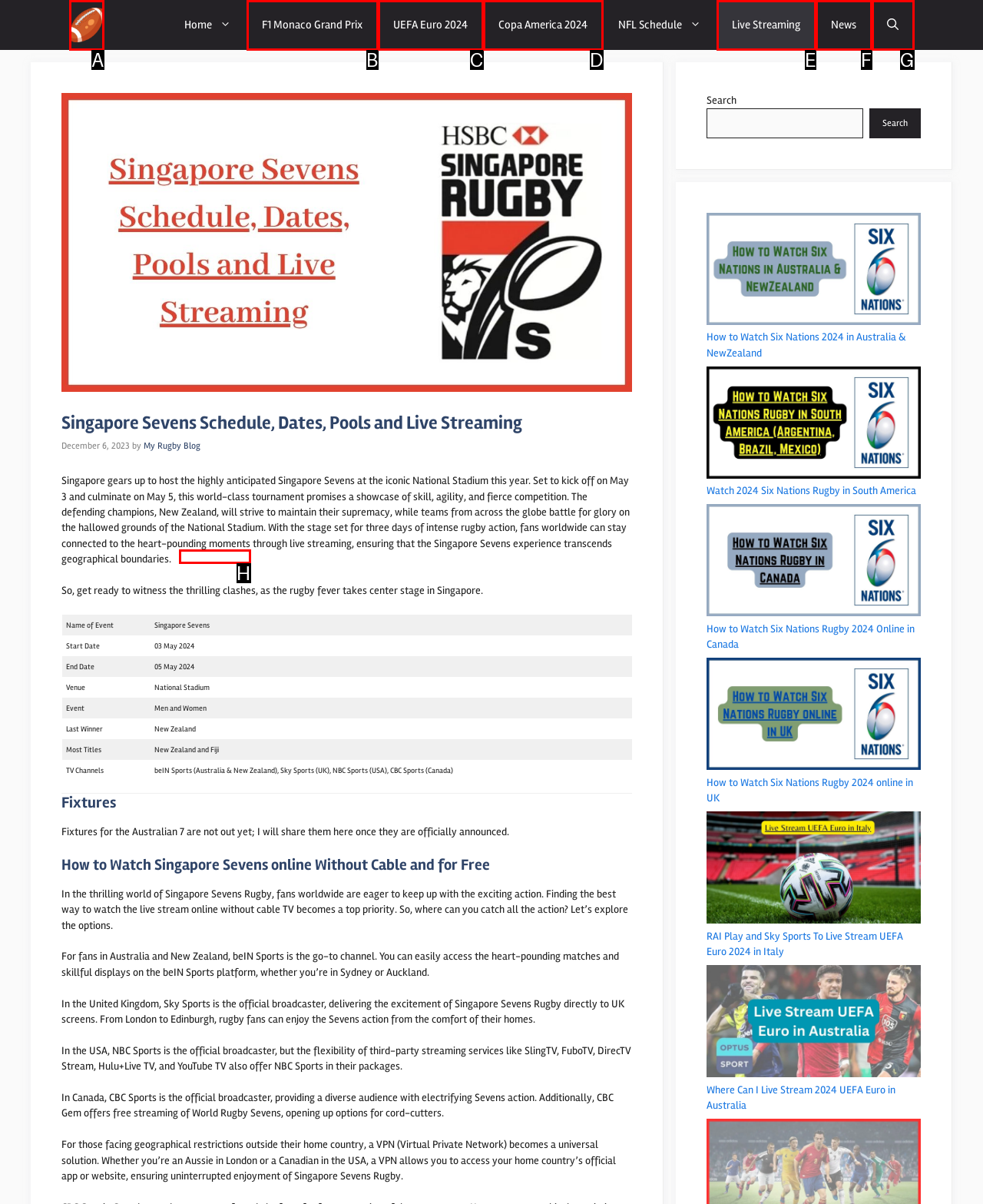Choose the option that best matches the element: Copa America 2024
Respond with the letter of the correct option.

D